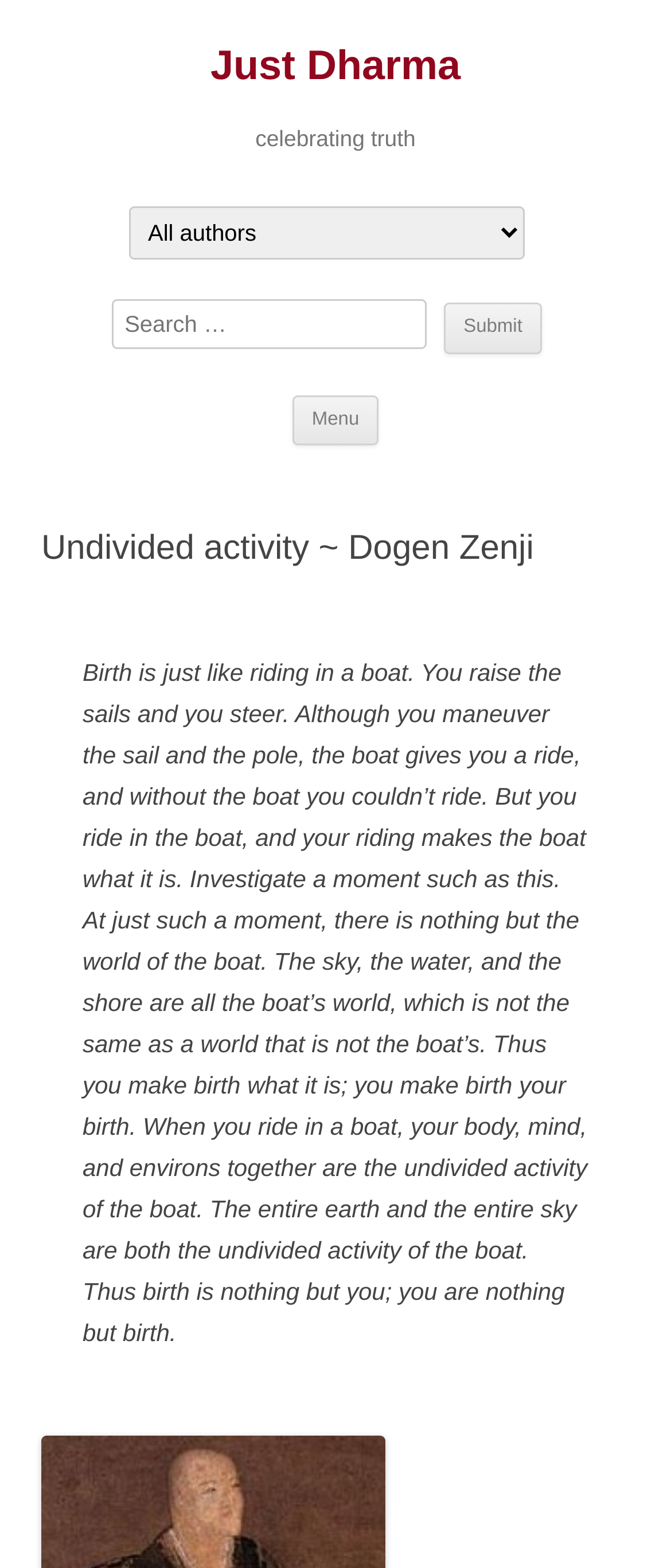Calculate the bounding box coordinates for the UI element based on the following description: "value="Submit"". Ensure the coordinates are four float numbers between 0 and 1, i.e., [left, top, right, bottom].

[0.662, 0.193, 0.807, 0.225]